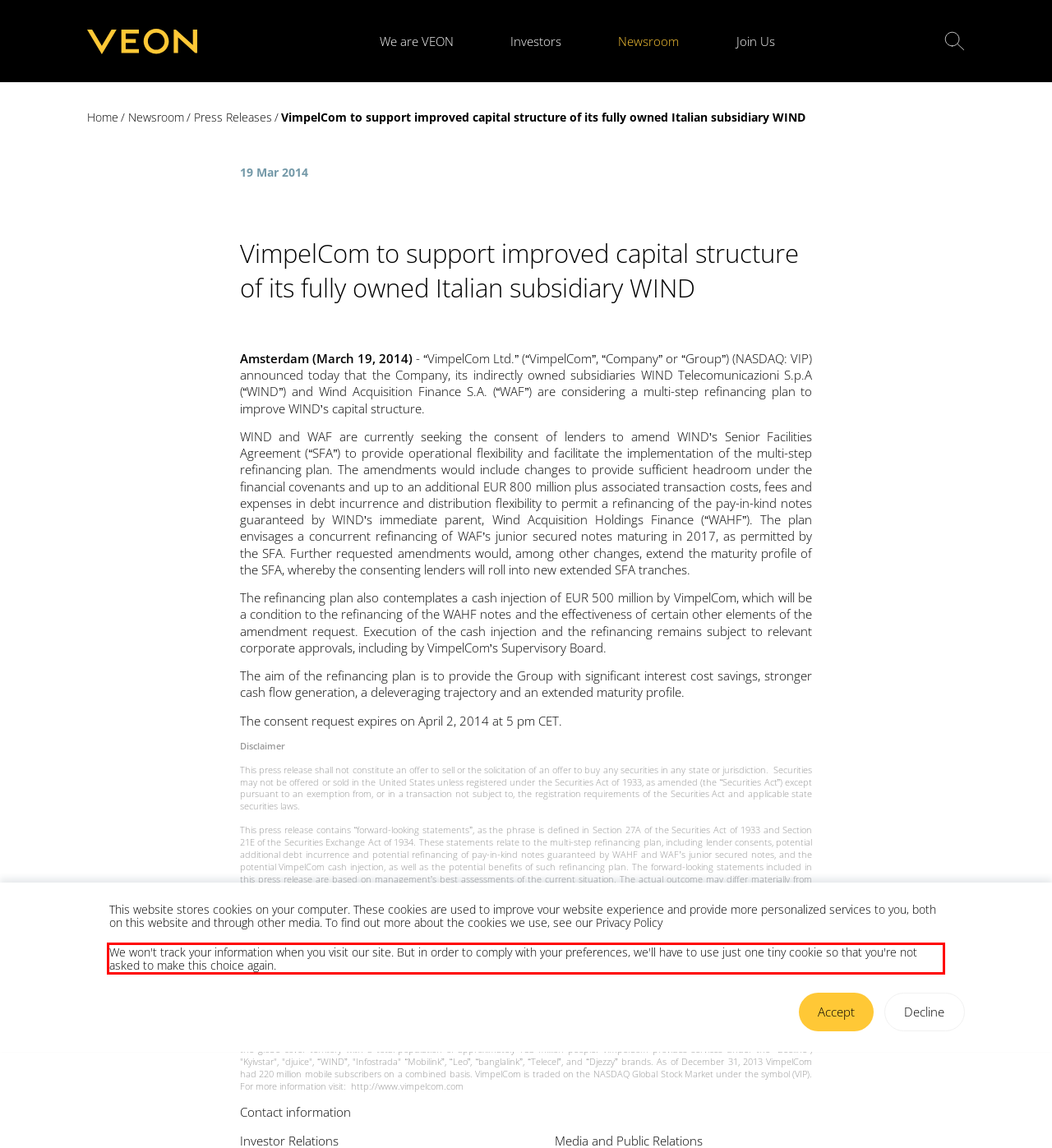Examine the webpage screenshot, find the red bounding box, and extract the text content within this marked area.

We won't track your information when you visit our site. But in order to comply with your preferences, we'll have to use just one tiny cookie so that you're not asked to make this choice again.